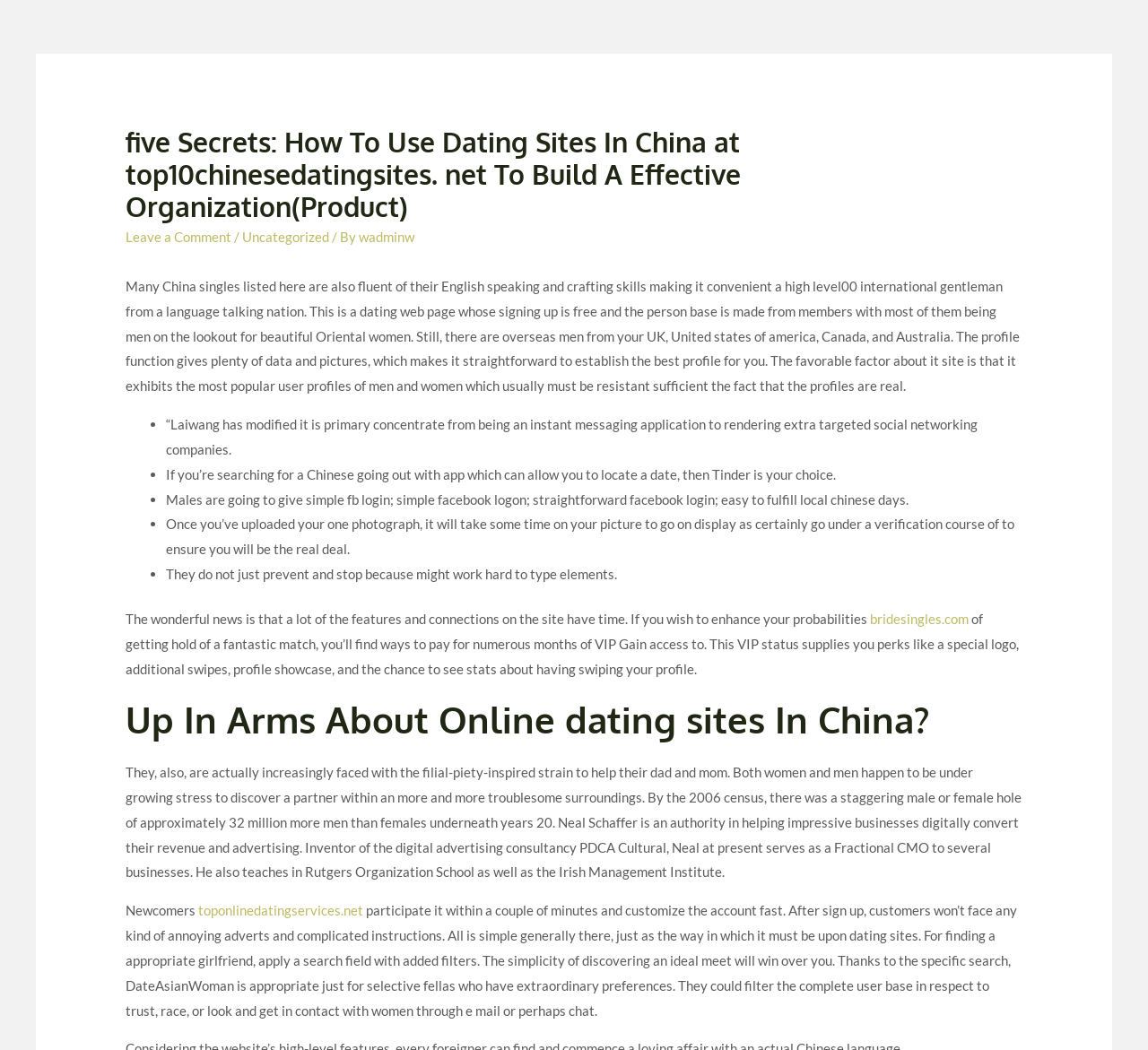Answer the question with a single word or phrase: 
What is the name of the dating app mentioned?

Tinder